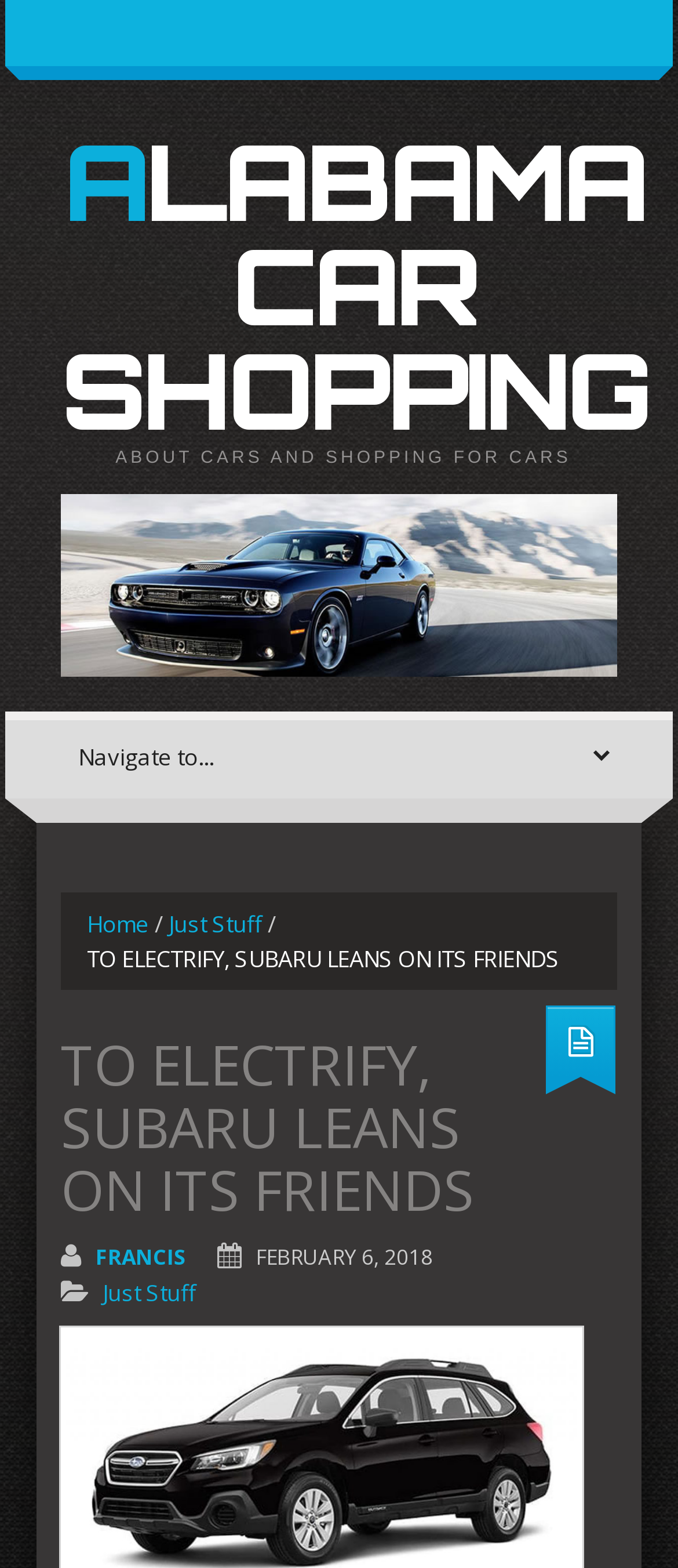From the element description Home, predict the bounding box coordinates of the UI element. The coordinates must be specified in the format (top-left x, top-left y, bottom-right x, bottom-right y) and should be within the 0 to 1 range.

[0.128, 0.579, 0.221, 0.599]